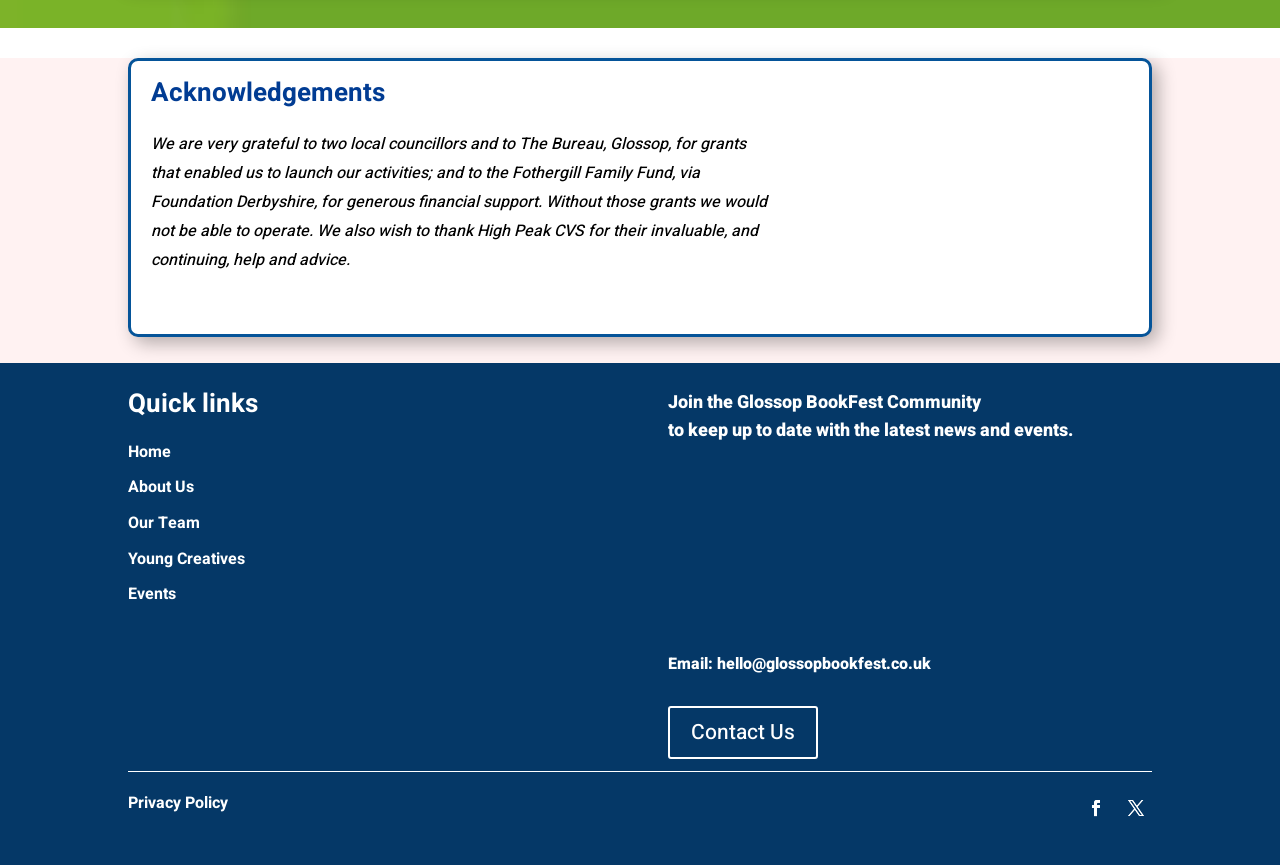What is the organization's policy page?
Look at the image and respond to the question as thoroughly as possible.

The webpage contains a link to the 'Privacy Policy' page, which suggests that it is the organization's policy page related to privacy.